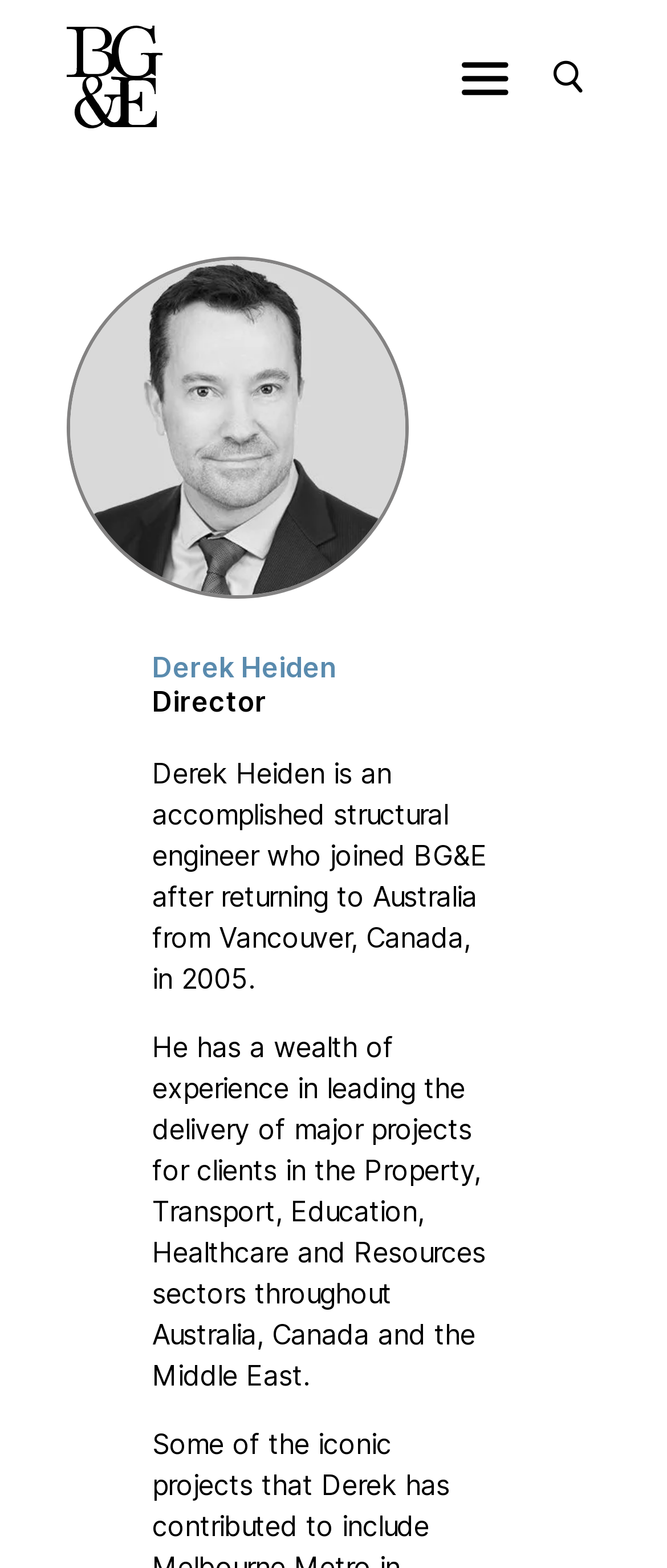Describe in detail what you see on the webpage.

The webpage is about Derek Heiden, a Director at BG&E. At the top left, there is a link and an image, likely a logo, with a small size. On the top right, there is a toggle menu button and another button with the letter "U". Below the top section, there is a larger image, possibly a profile picture of Derek Heiden. 

The main content starts with a heading that displays Derek Heiden's name. Below the heading, there is a brief description of his role as a Director. Following this, there is a paragraph that summarizes his background, mentioning that he joined BG&E in 2005 after returning to Australia from Vancouver, Canada. 

Another paragraph below provides more details about his experience, stating that he has led the delivery of major projects for clients in various sectors, including Property, Transport, Education, Healthcare, and Resources, across Australia, Canada, and the Middle East.